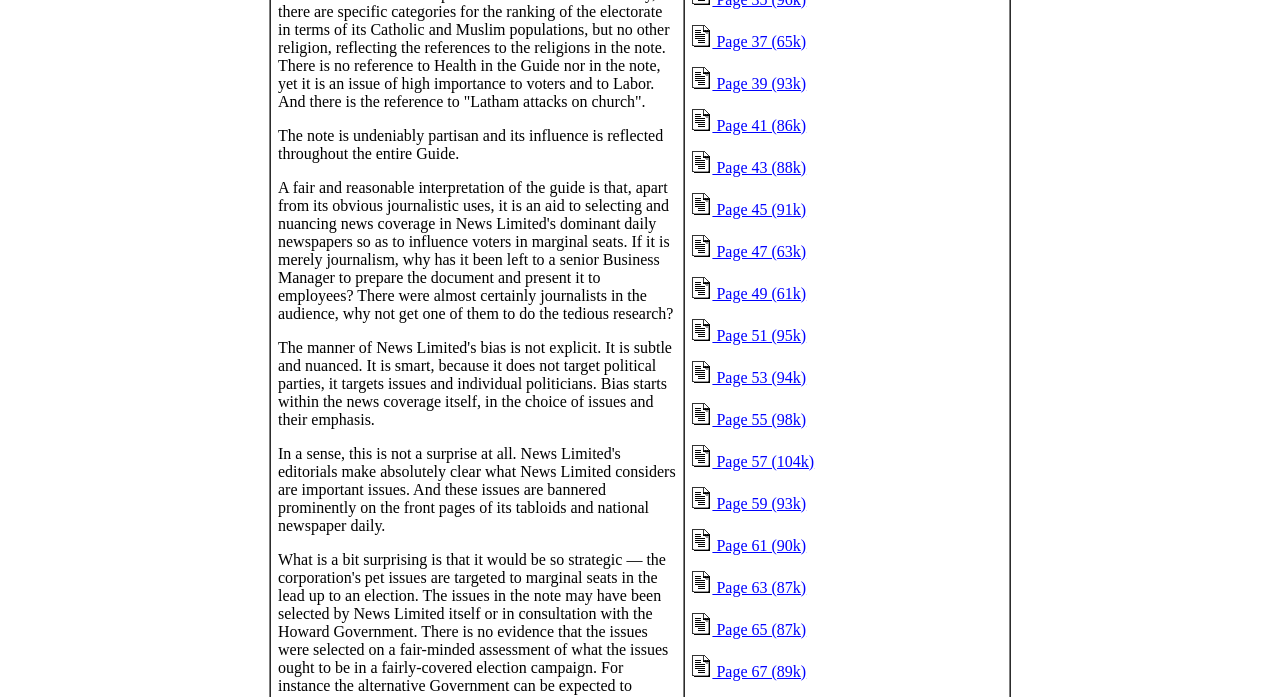Based on what you see in the screenshot, provide a thorough answer to this question: Are the page links arranged in a specific order?

The page links are arranged in a specific order, which appears to be by page number, as the page numbers increment sequentially from 37 to 67, as seen in the link elements with IDs ranging from 363 to 378.